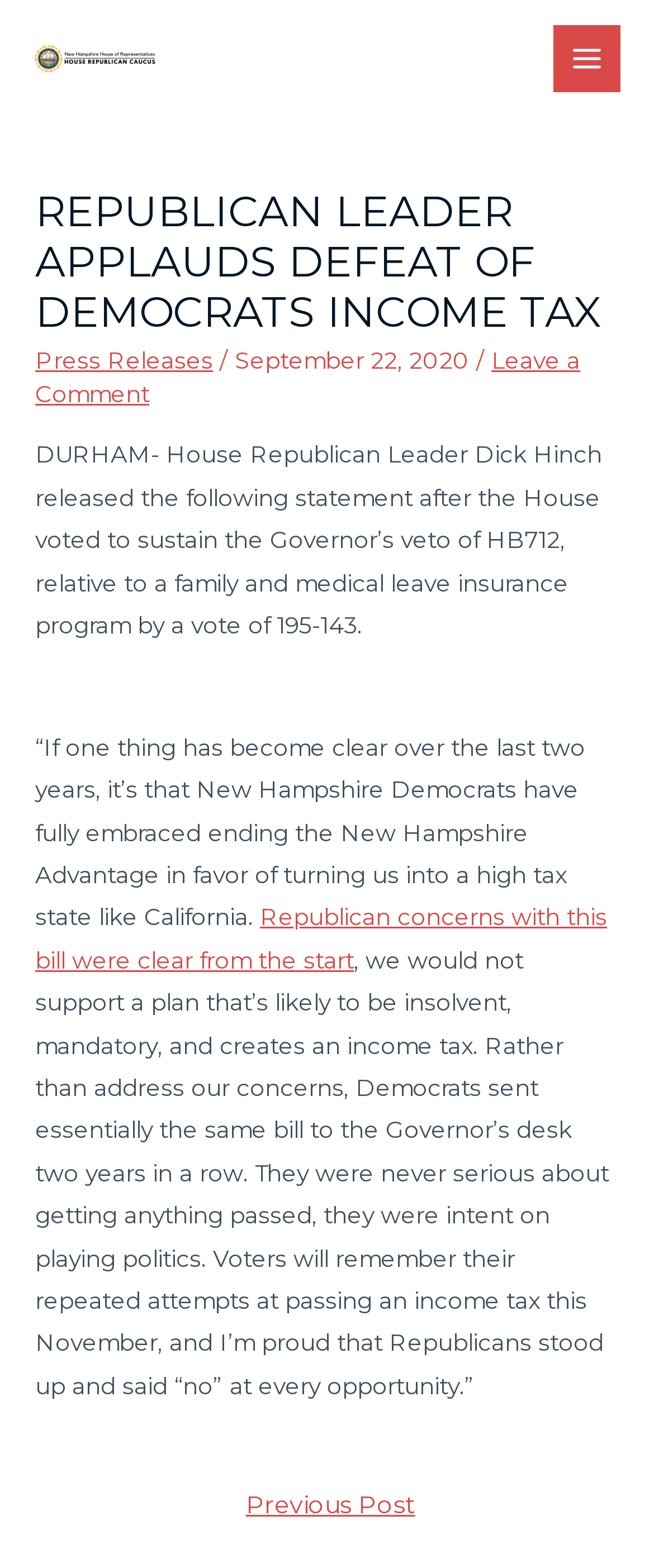What is the headline of the webpage?

REPUBLICAN LEADER APPLAUDS DEFEAT OF DEMOCRATS INCOME TAX